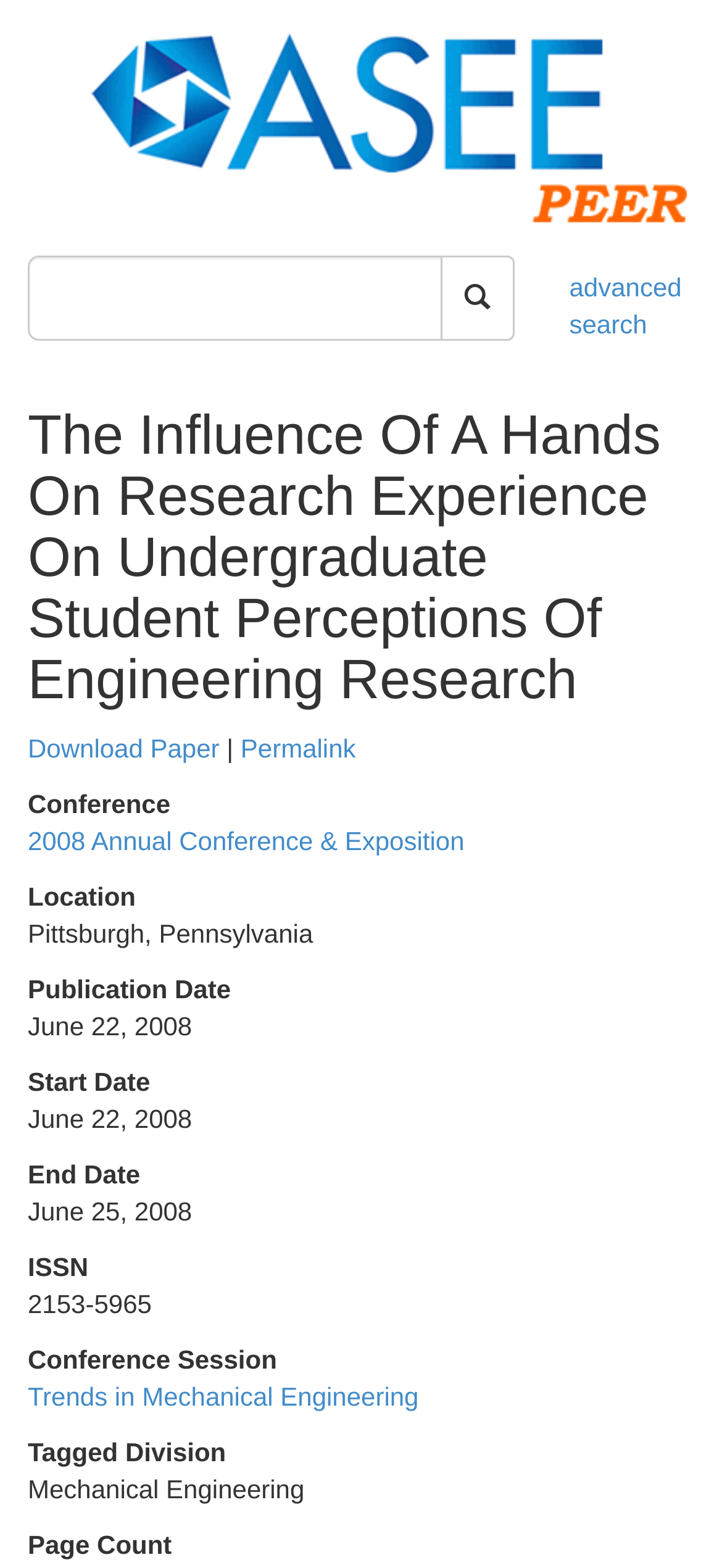Identify the bounding box coordinates for the element that needs to be clicked to fulfill this instruction: "Click the advanced search link". Provide the coordinates in the format of four float numbers between 0 and 1: [left, top, right, bottom].

[0.788, 0.173, 0.944, 0.216]